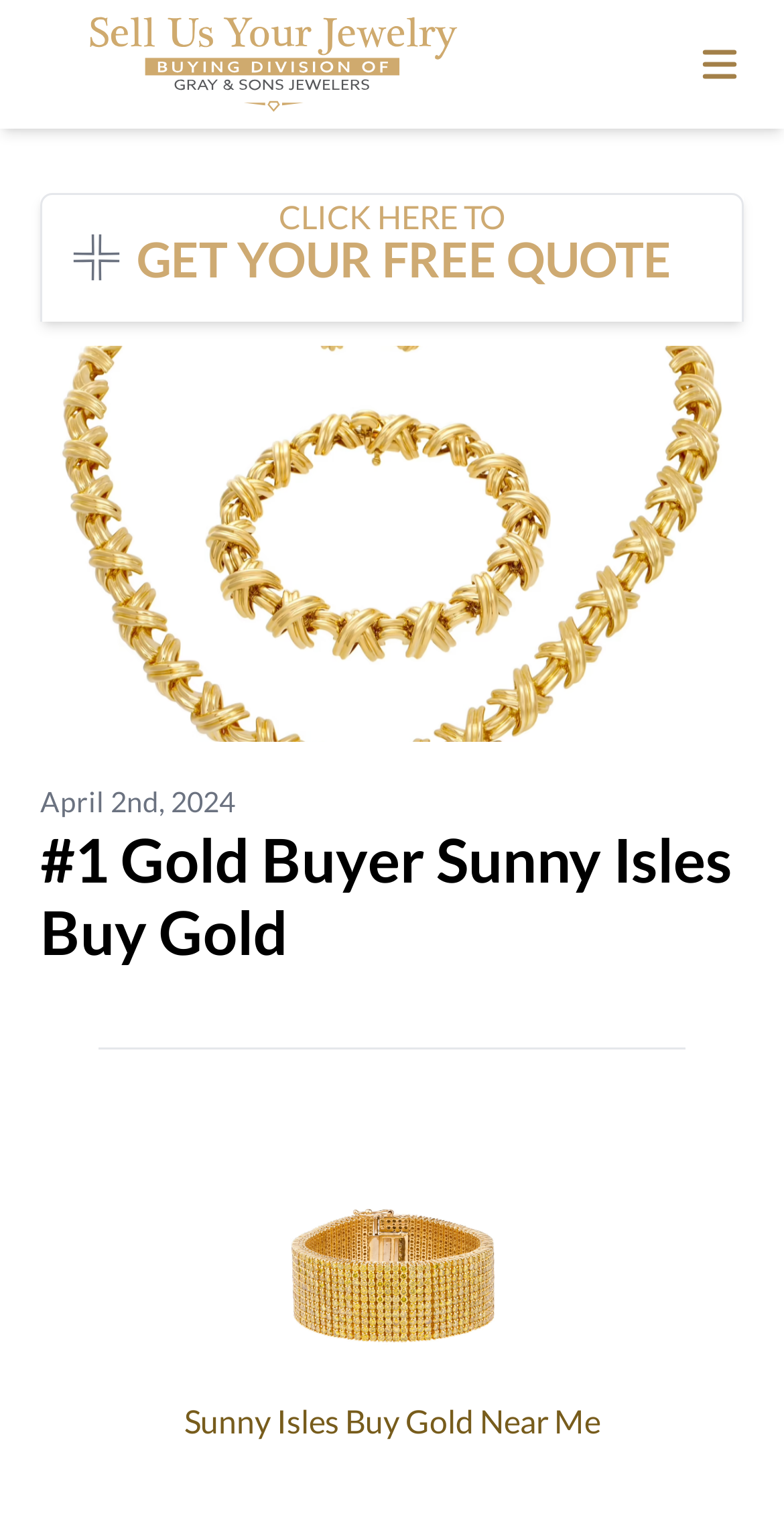Please identify the bounding box coordinates of the element's region that I should click in order to complete the following instruction: "Click the 'Home' link". The bounding box coordinates consist of four float numbers between 0 and 1, i.e., [left, top, right, bottom].

[0.093, 0.021, 0.201, 0.052]